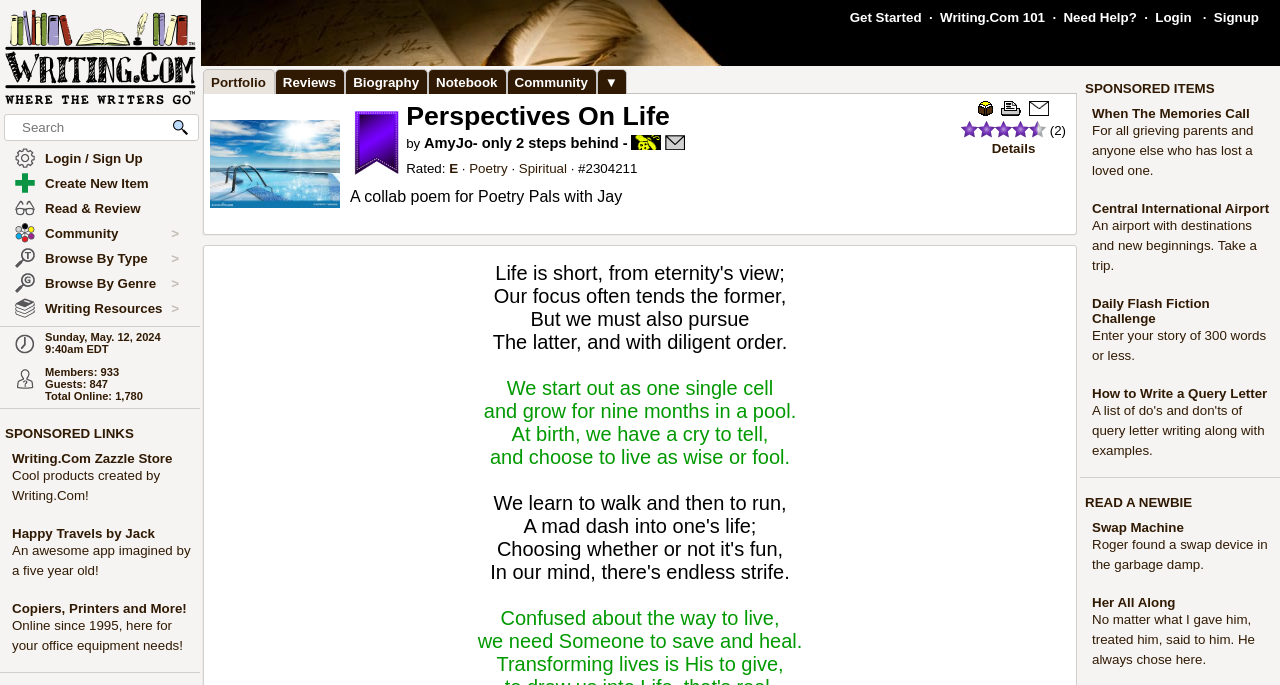What is the purpose of the 'Who's Online' section?
Refer to the image and provide a one-word or short phrase answer.

To display online users